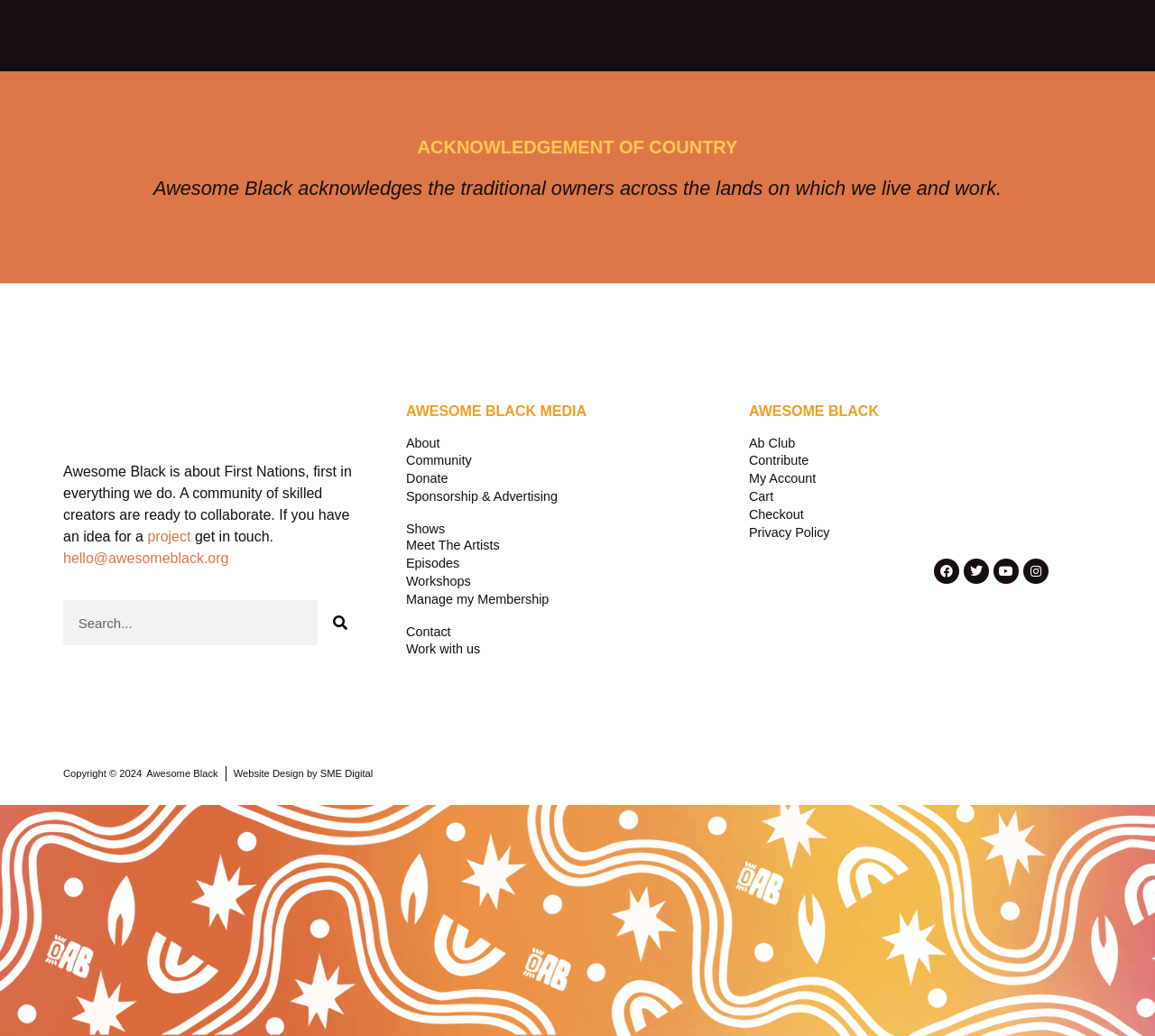Please specify the bounding box coordinates of the region to click in order to perform the following instruction: "Learn more about Awesome Black Media".

[0.352, 0.39, 0.508, 0.404]